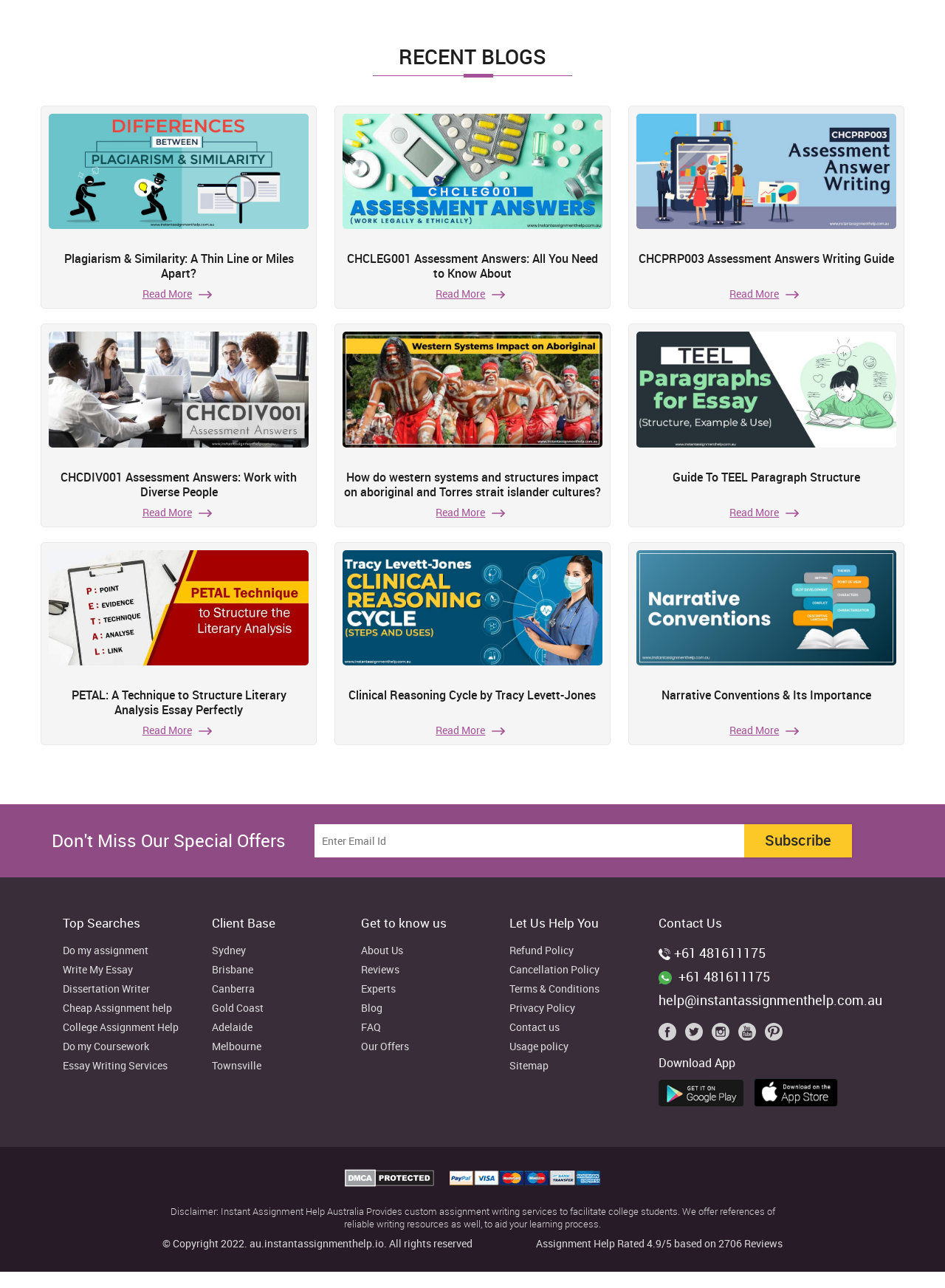Find and provide the bounding box coordinates for the UI element described with: "Read More".

[0.673, 0.224, 0.948, 0.233]